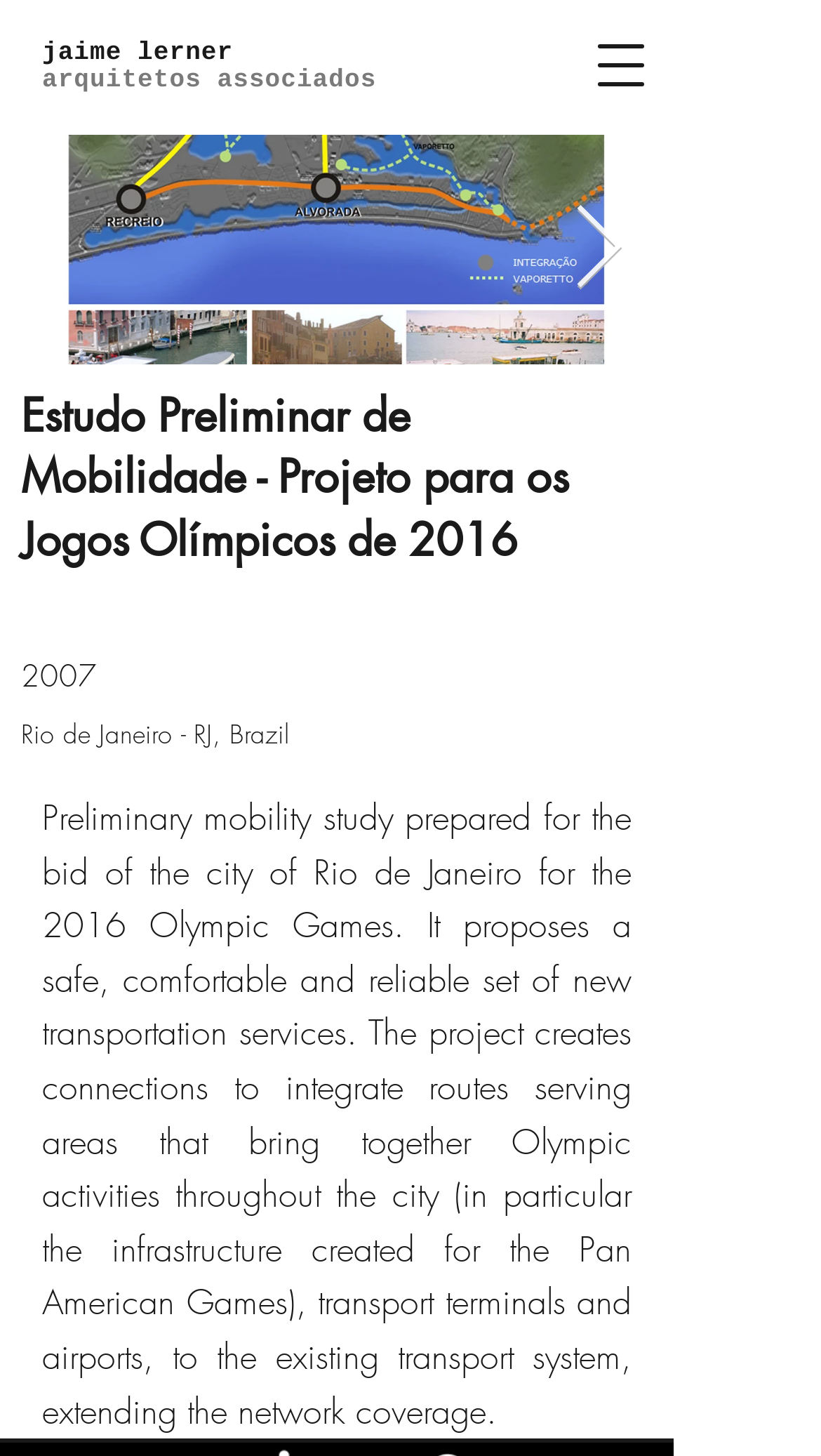Please reply with a single word or brief phrase to the question: 
What is the image related to?

cob-06jpg